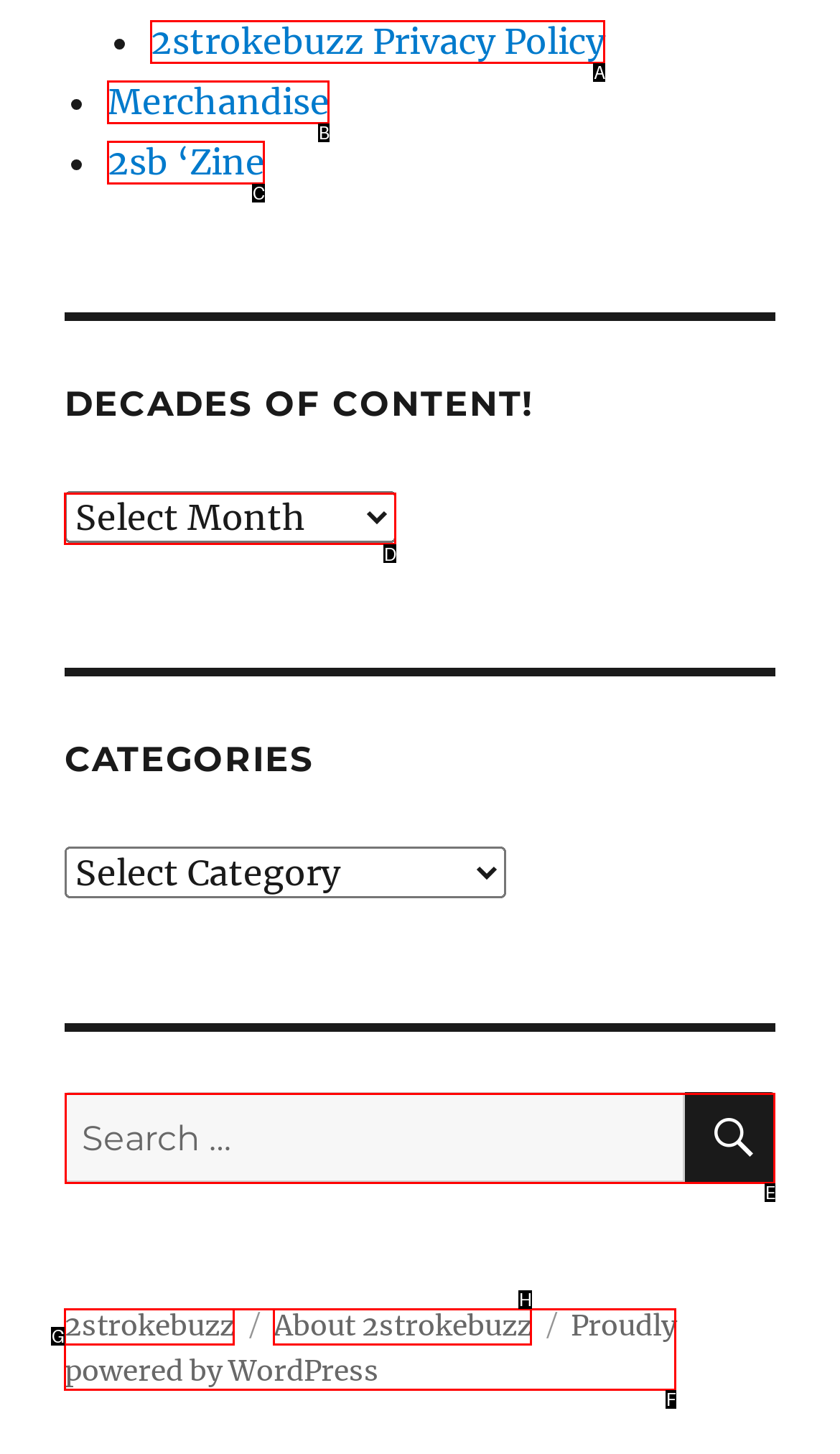Show which HTML element I need to click to perform this task: Search for content Answer with the letter of the correct choice.

E